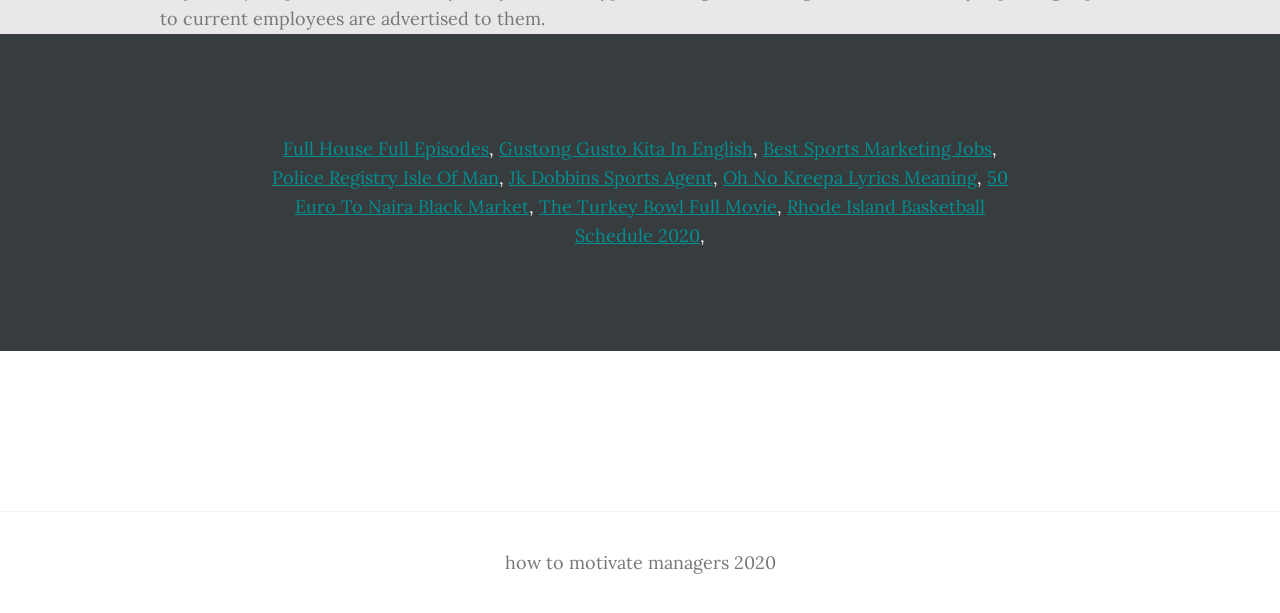Please identify the bounding box coordinates of the element I should click to complete this instruction: 'Click on Full House Full Episodes'. The coordinates should be given as four float numbers between 0 and 1, like this: [left, top, right, bottom].

[0.221, 0.223, 0.382, 0.26]